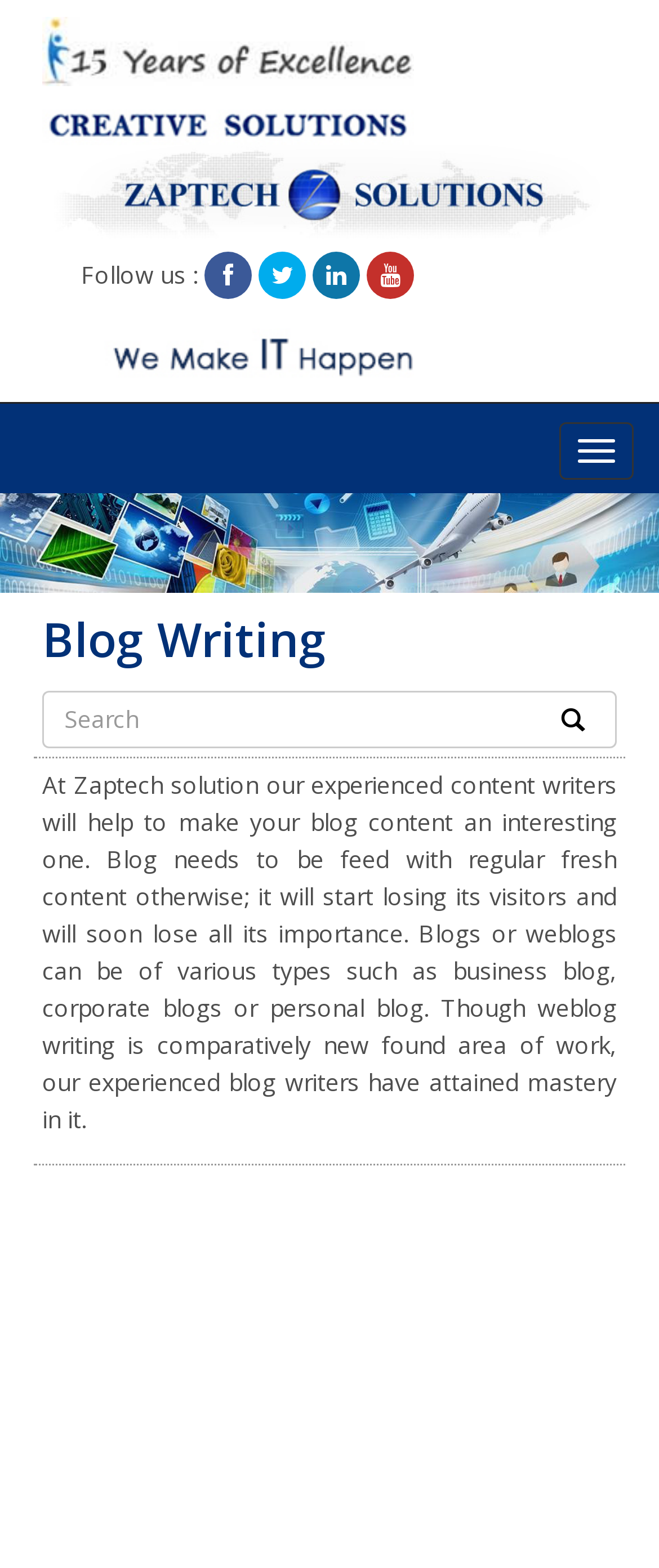Is the search function required?
Give a detailed and exhaustive answer to the question.

The search textbox has a 'required' attribute set to 'False', which implies that users are not required to enter a search query to proceed. This suggests that the search function is optional and users can choose to use it or not.